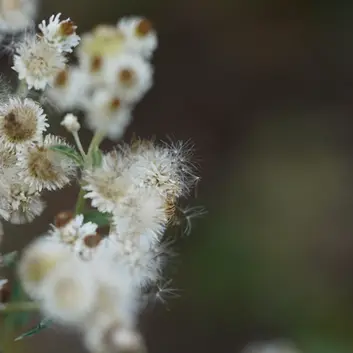Generate an elaborate caption for the image.

The image showcases a delicate cluster of white flowers, which belong to the Pearly Everlasting plant. These small, fluffy blooms exhibit a soft, airy quality, with wispy, feathery seed heads that give them a whimsical appearance. The focus on the flowers highlights their intricate details, such as the tiny pollen-bearing structures at the center of each flower, surrounded by fine white bracts. The blurred background provides a serene and natural ambiance, enhancing the beauty of these charming wildflowers that thrive in various habitats. This particular plant is noted for its ease of growth and adaptability, making it a popular choice for gardeners looking to add a touch of elegance to their landscapes.